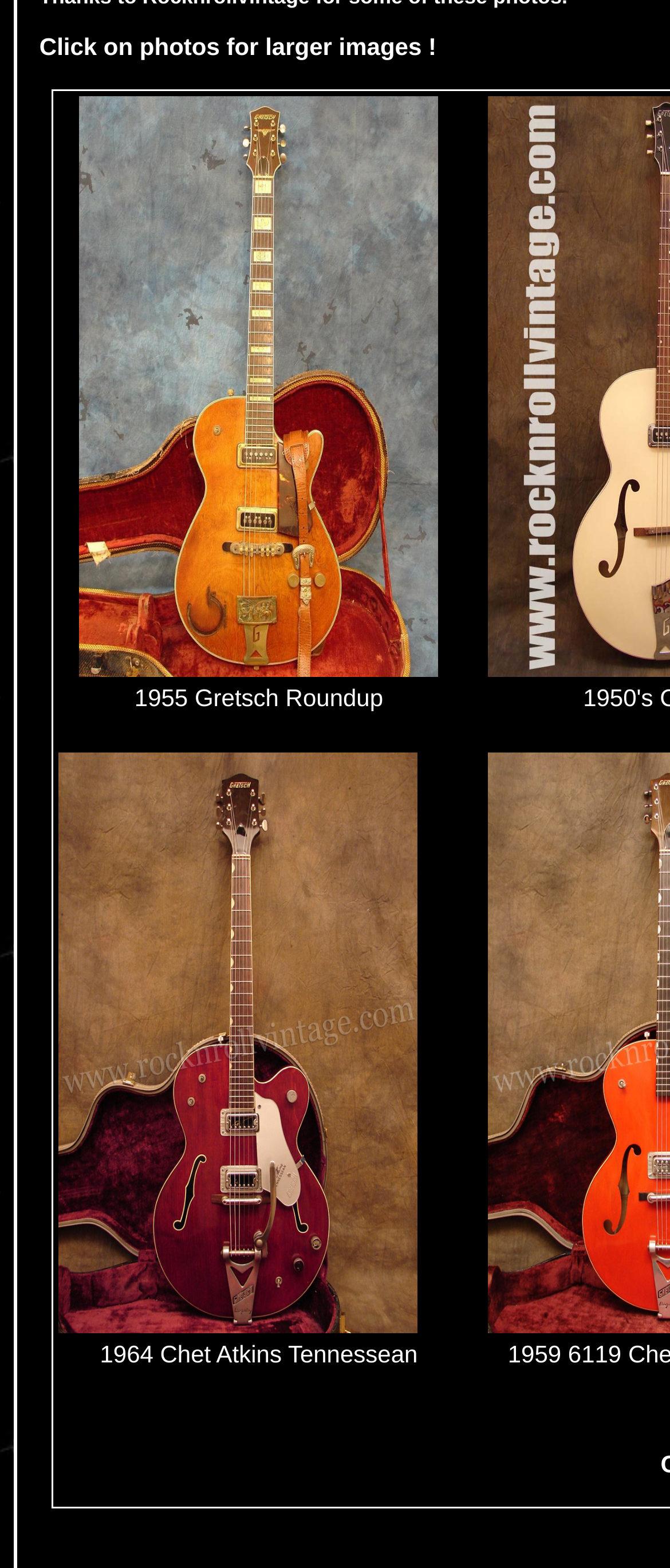Predict the bounding box coordinates of the UI element that matches this description: "Show details". The coordinates should be in the format [left, top, right, bottom] with each value between 0 and 1.

None